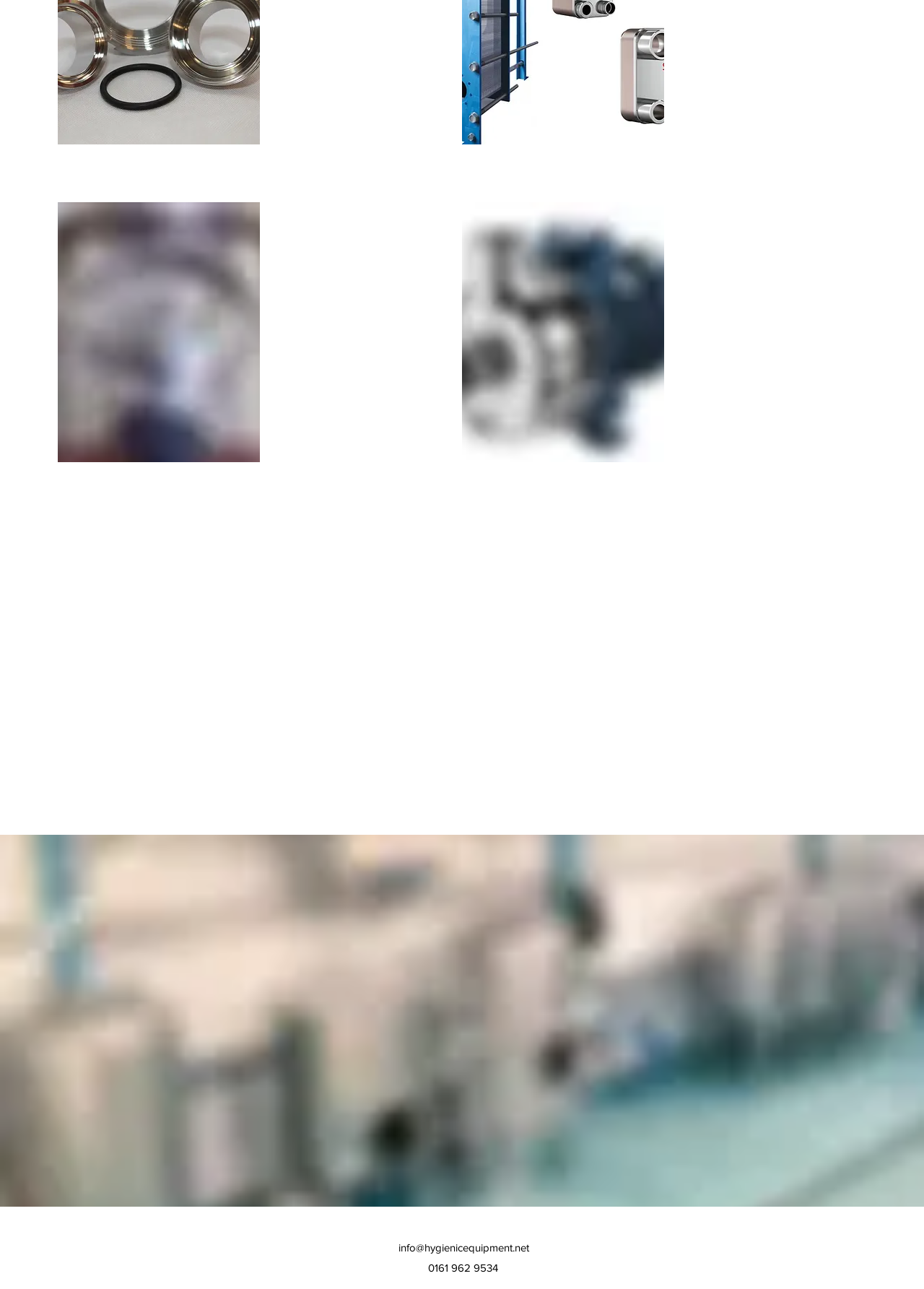What is the contact email of the company?
Look at the screenshot and respond with a single word or phrase.

info@hygienicequipment.net